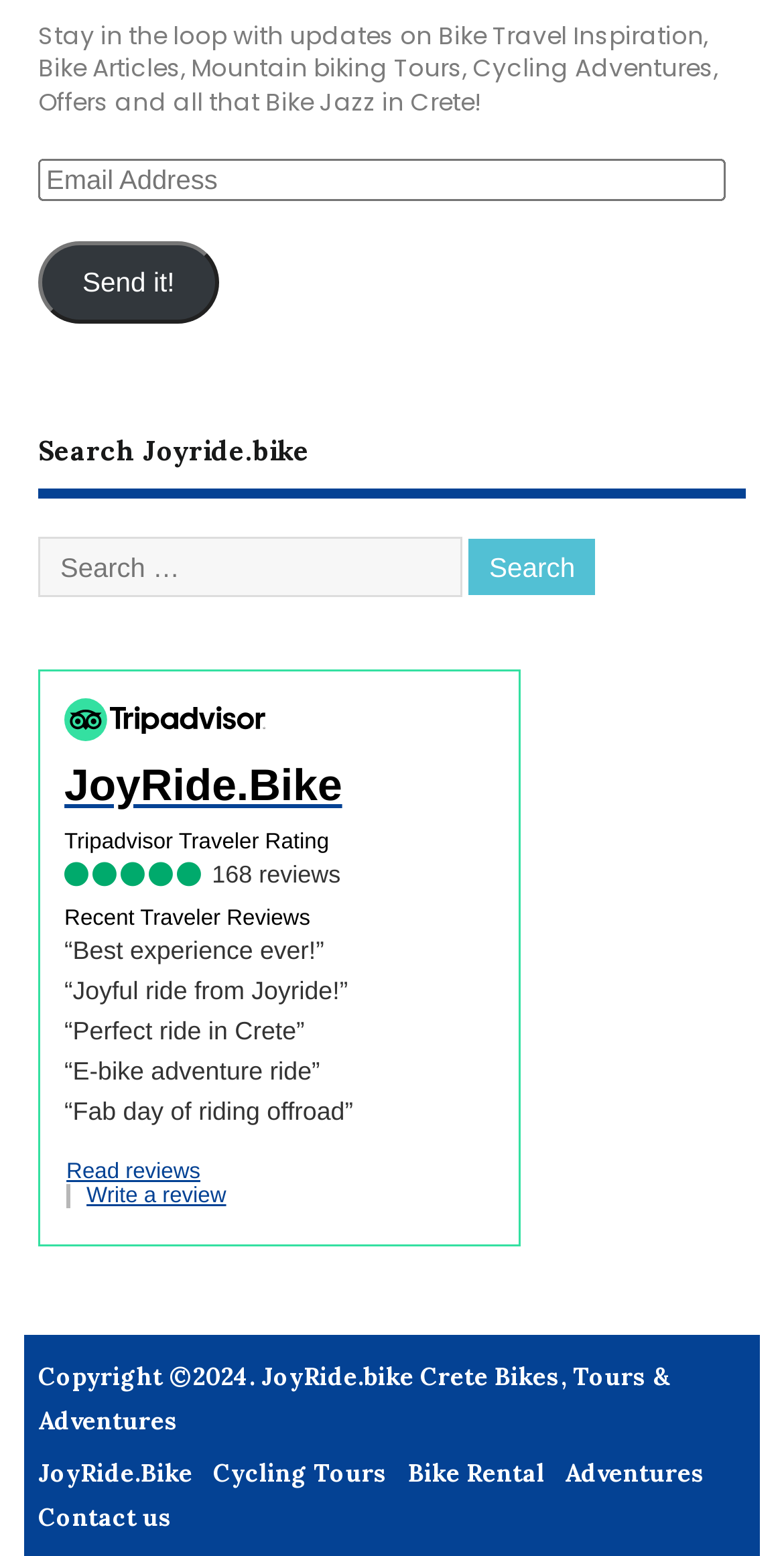Please identify the bounding box coordinates of where to click in order to follow the instruction: "Write a review".

[0.11, 0.761, 0.289, 0.777]